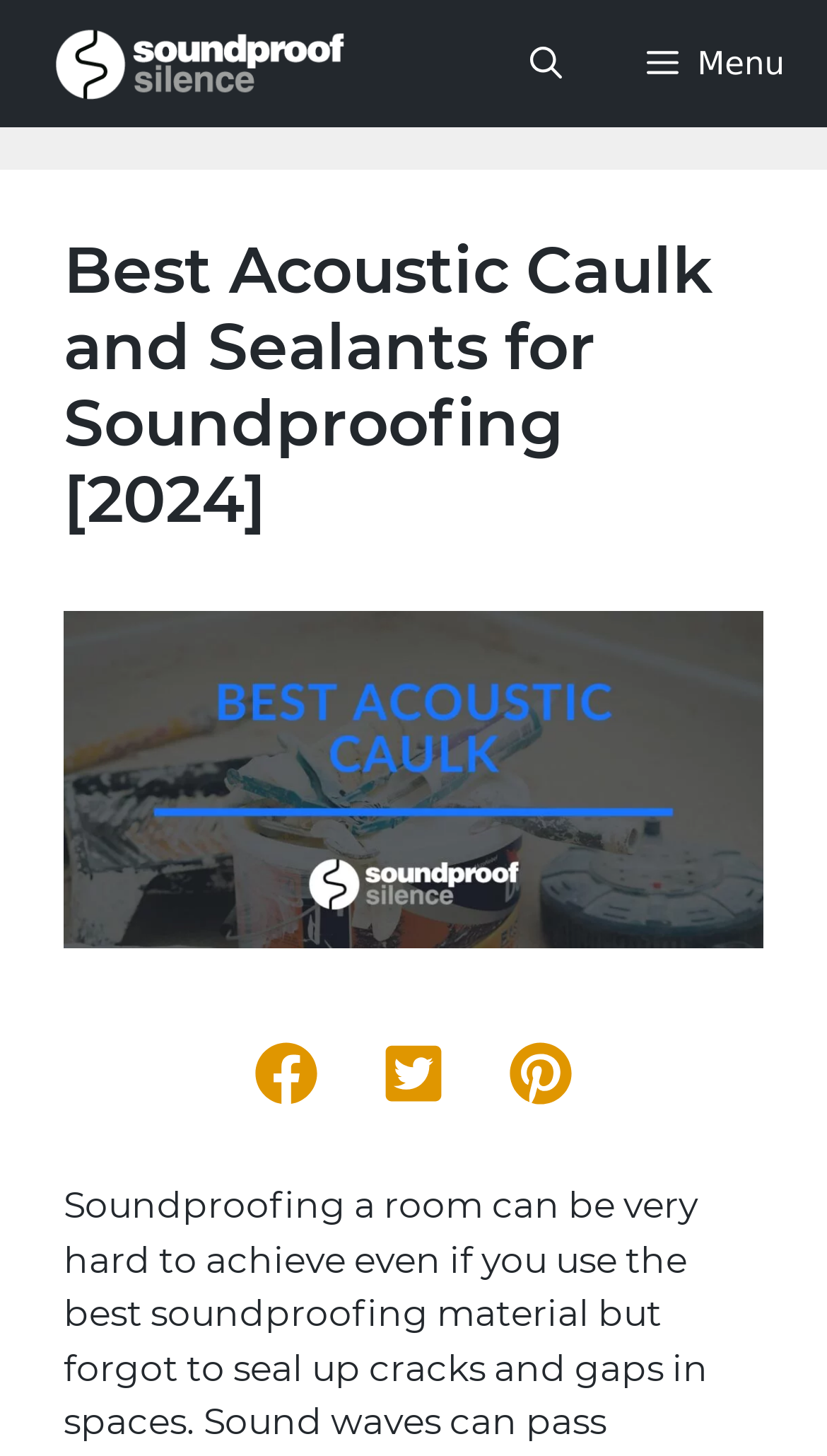Extract the main title from the webpage.

Best Acoustic Caulk and Sealants for Soundproofing [2024]